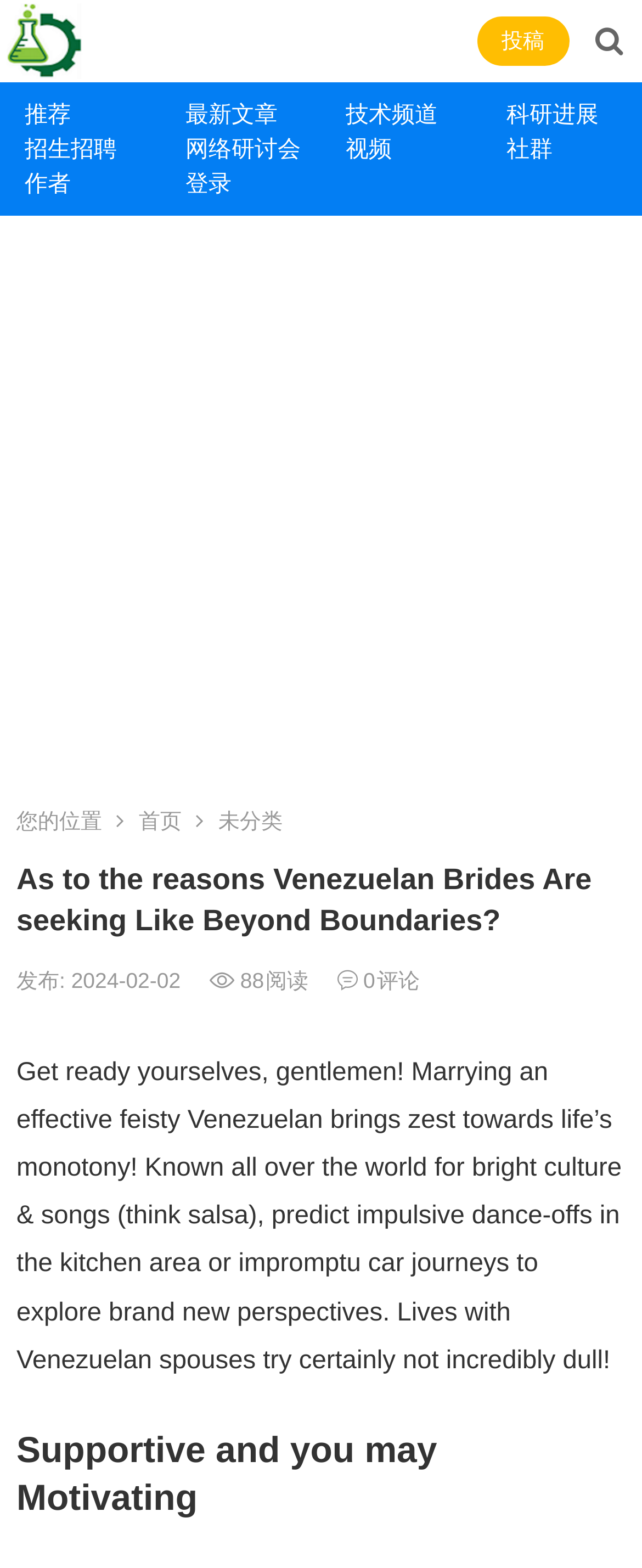Refer to the image and provide an in-depth answer to the question:
What is the topic of this article?

Based on the heading 'As to the reasons Venezuelan Brides Are seeking Like Beyond Boundaries?' and the content of the article, it is clear that the topic of this article is about Venezuelan brides.